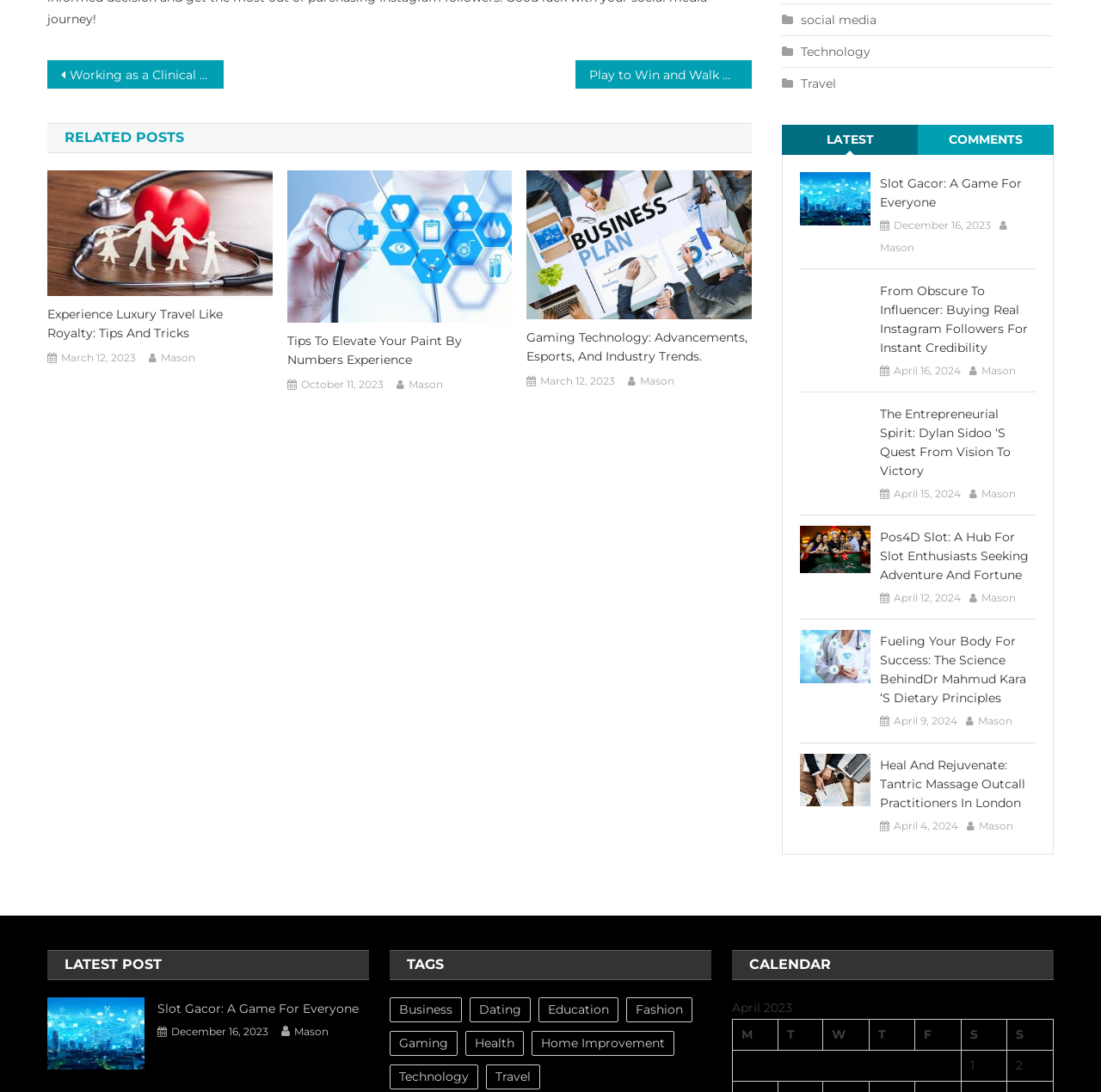What is the category of the post 'Slot Gacor: A Game For Everyone'?
Could you give a comprehensive explanation in response to this question?

The post 'Slot Gacor: A Game For Everyone' is categorized under 'Gaming' because it is listed under the 'Gaming' tab in the 'TAGS' section of the webpage.